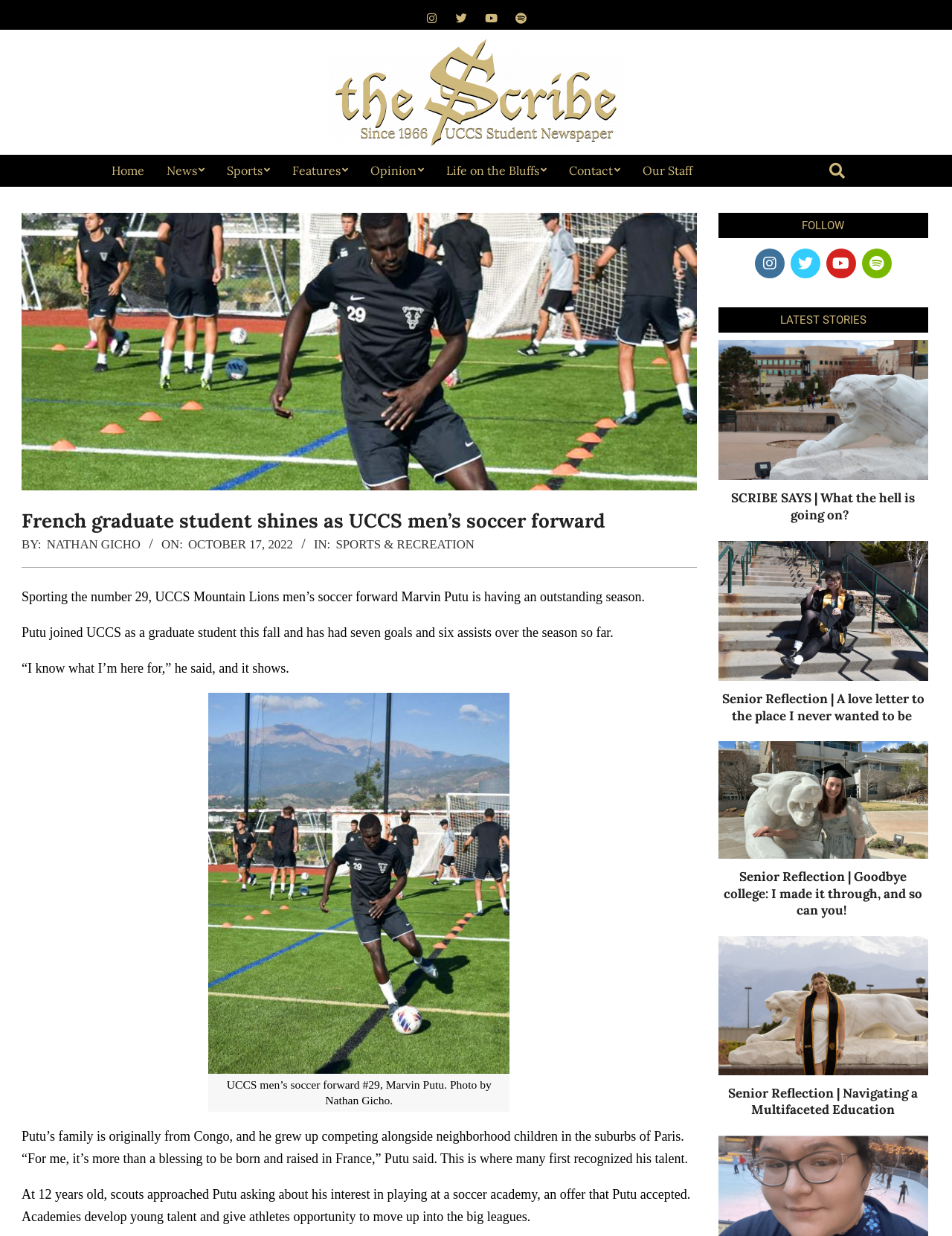Provide a thorough description of the webpage you see.

This webpage is an article from The Scribe, a university newspaper, featuring a story about a French graduate student, Marvin Putu, who is excelling as a men's soccer forward at UCCS. 

At the top of the page, there is a navigation menu with links to different sections of the website, including Home, News, Sports, Features, Opinion, Life on the Bluffs, Contact, and Our Staff. 

Below the navigation menu, there is a search bar where users can type in keywords to search for specific articles. 

The main article is divided into sections, with headings and paragraphs of text. The article begins with an introduction to Marvin Putu, followed by quotes from him and details about his background and soccer career. 

On the right side of the page, there is a section titled "FOLLOW" with links to social media platforms. Below this section, there is a list of "LATEST STORIES" with links to other articles on the website. 

Throughout the page, there are several icons and images, including a logo for The Scribe at the top of the page and a photo of Marvin Putu in his soccer uniform.